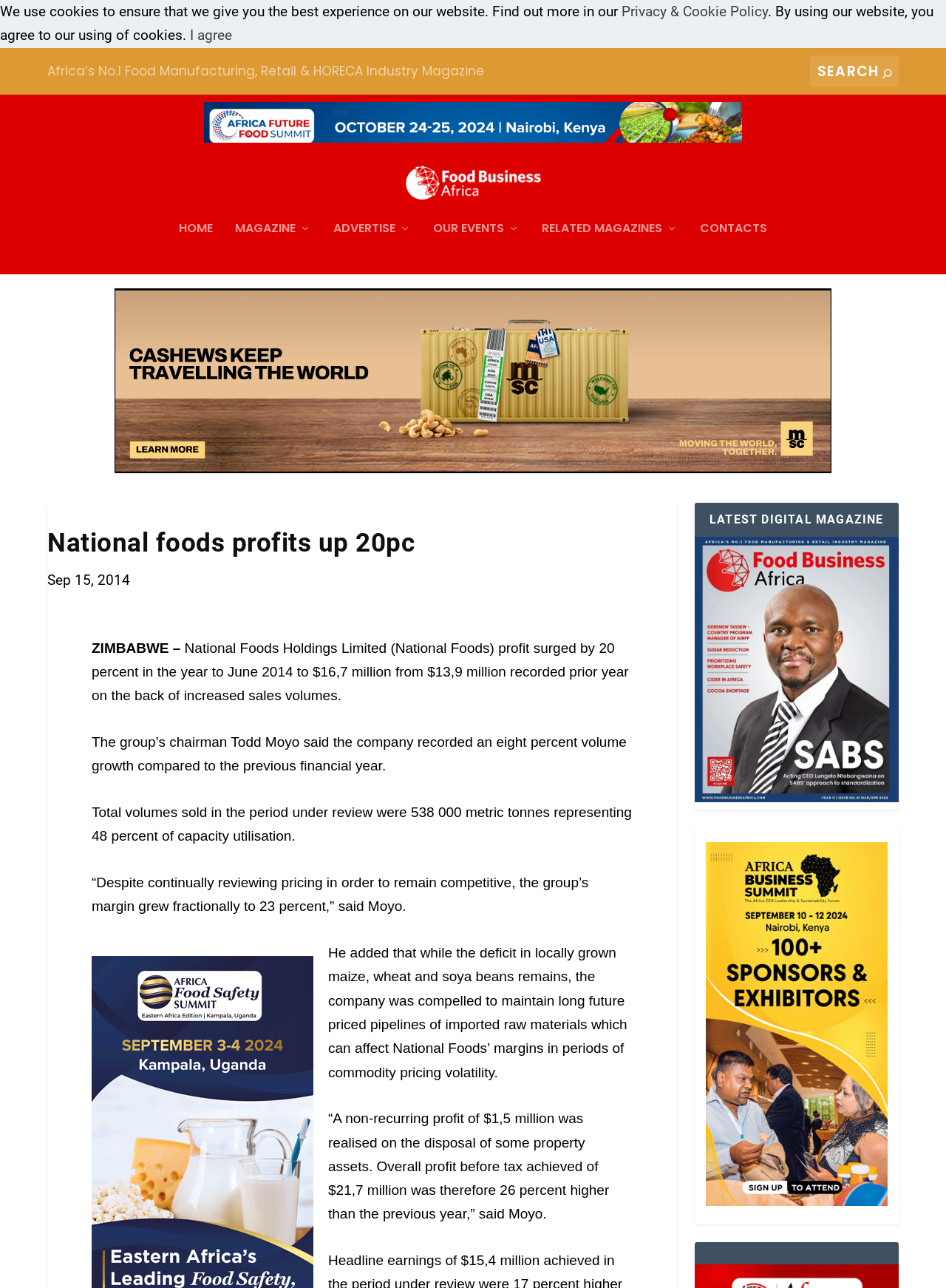Find the bounding box coordinates for the area that must be clicked to perform this action: "Read the latest digital magazine".

[0.734, 0.629, 0.95, 0.638]